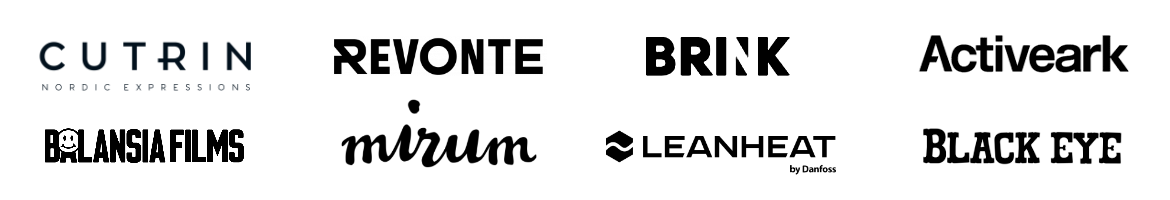Give a one-word or short-phrase answer to the following question: 
What can be inferred about LEANHEAT's expertise?

Energy solutions